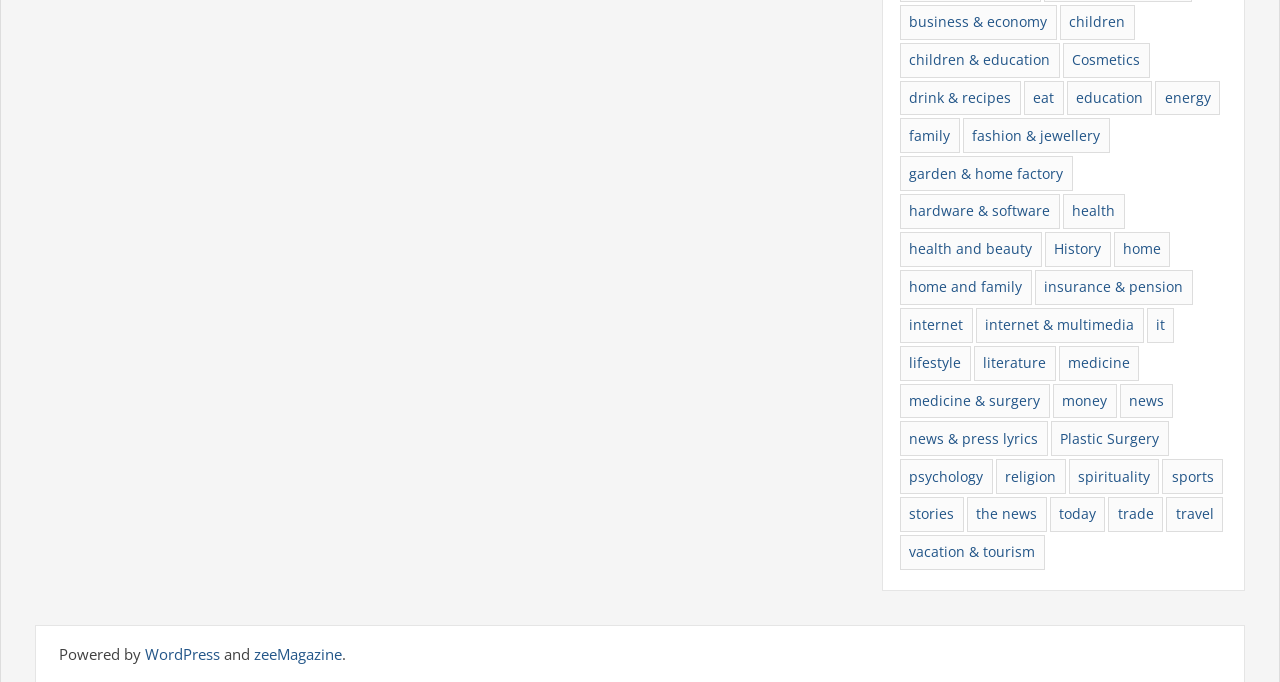Consider the image and give a detailed and elaborate answer to the question: 
How many items are available in the 'medicine & surgery' category?

I found the link 'medicine & surgery (28 items)' on the webpage, which indicates that there are 28 items available in the 'medicine & surgery' category.